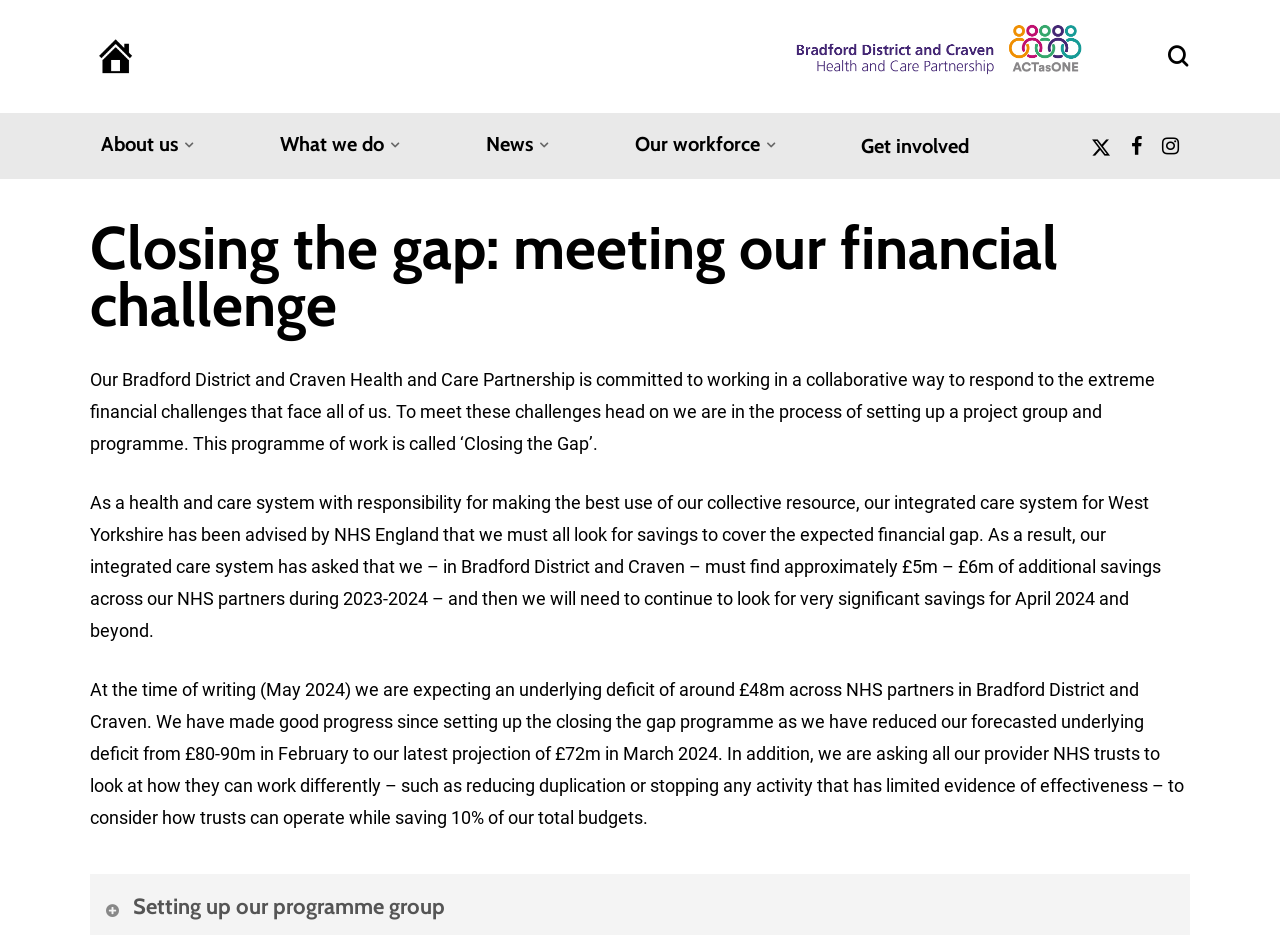Provide a short answer to the following question with just one word or phrase: What is the purpose of the 'Closing the Gap' programme?

To respond to financial challenges